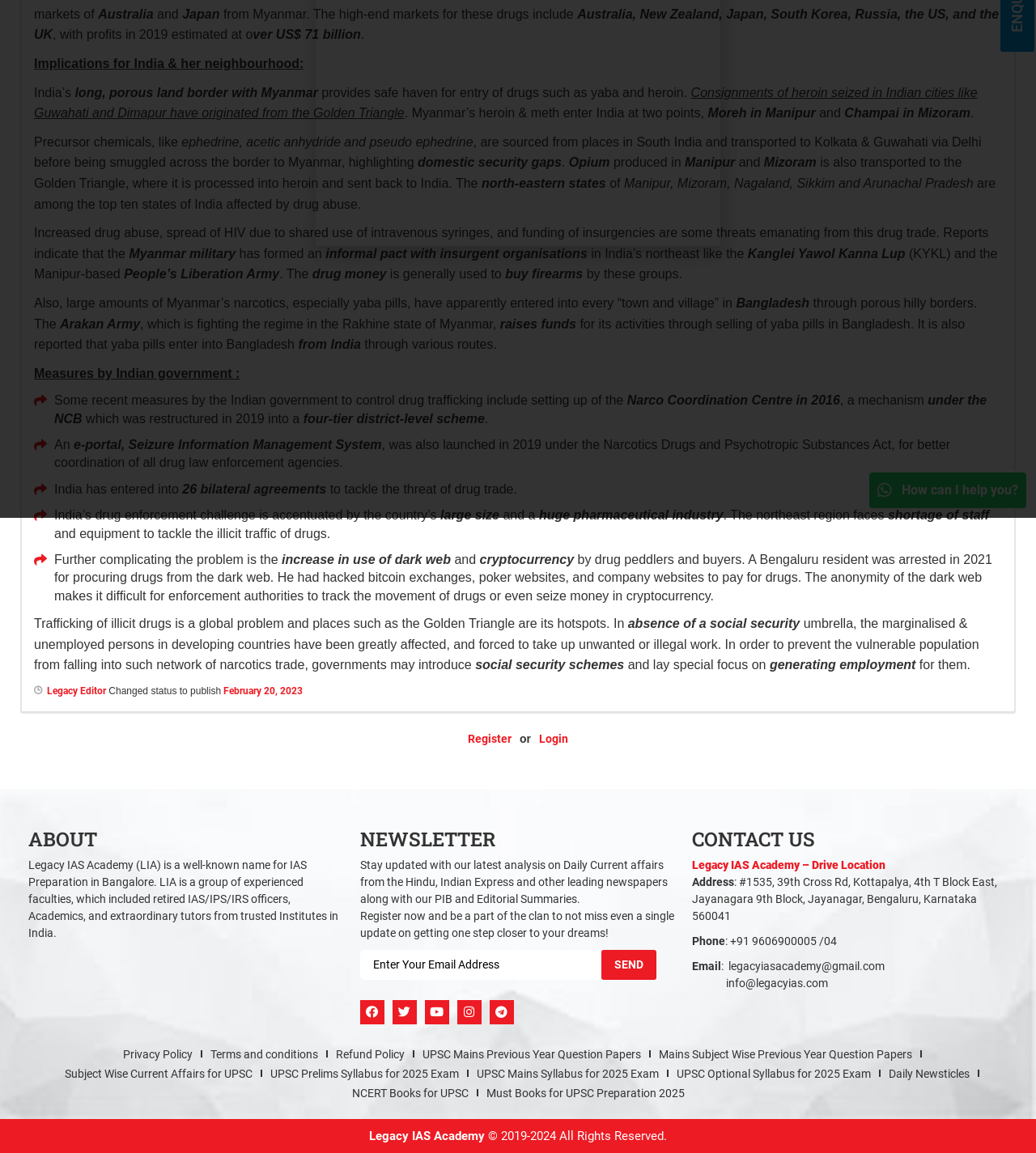Please determine the bounding box coordinates for the UI element described here. Use the format (top-left x, top-left y, bottom-right x, bottom-right y) with values bounded between 0 and 1: NCERT Books for UPSC

[0.332, 0.939, 0.46, 0.956]